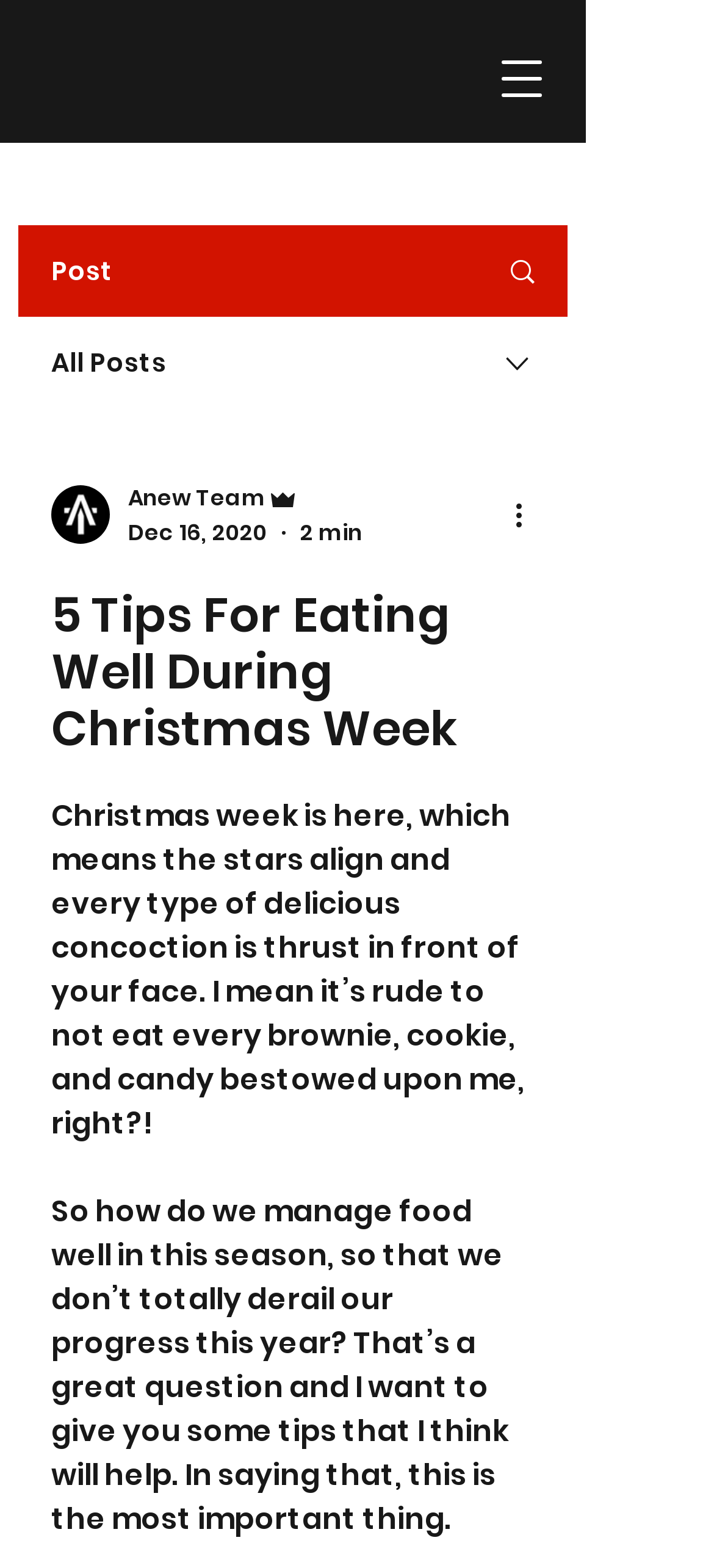Please extract the title of the webpage.

5 Tips For Eating Well During Christmas Week